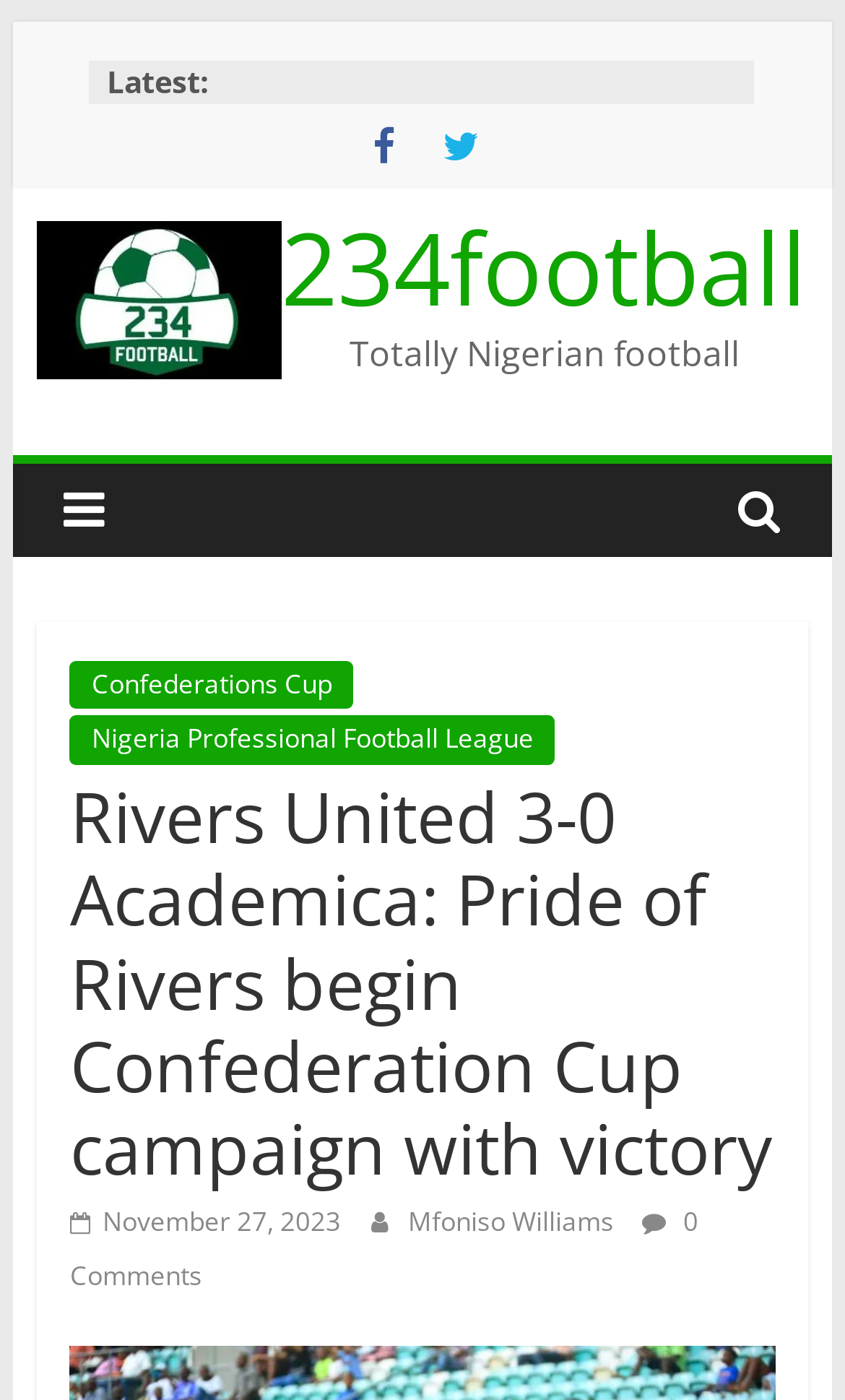Can you look at the image and give a comprehensive answer to the question:
What is the name of the author of the article?

The answer can be found in the link 'Mfoniso Williams' which is located near the heading 'Rivers United 3-0 Academica: Pride of Rivers begin Confederation Cup campaign with victory', indicating that Mfoniso Williams is the author of the article.